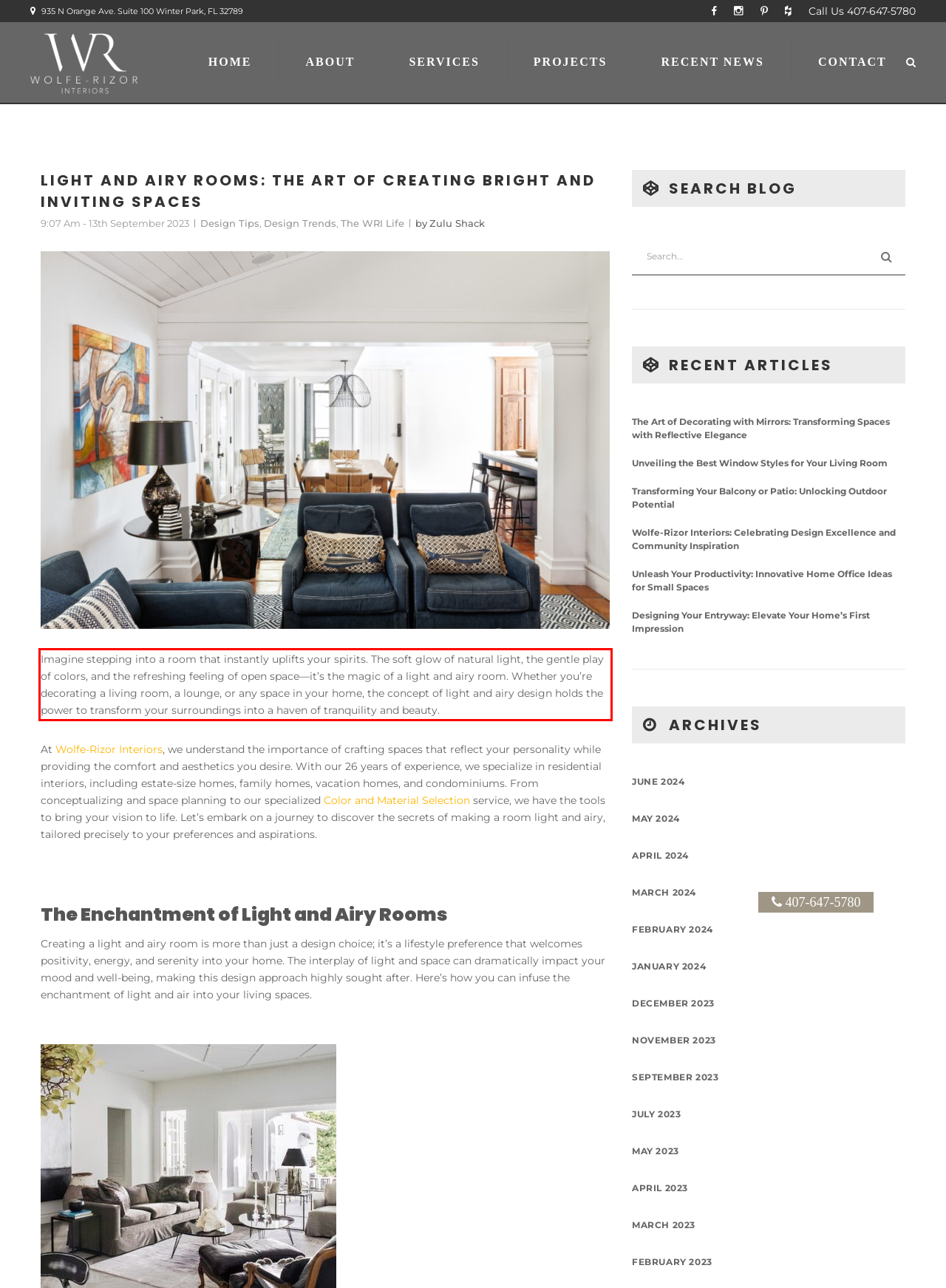The screenshot provided shows a webpage with a red bounding box. Apply OCR to the text within this red bounding box and provide the extracted content.

Imagine stepping into a room that instantly uplifts your spirits. The soft glow of natural light, the gentle play of colors, and the refreshing feeling of open space—it’s the magic of a light and airy room. Whether you’re decorating a living room, a lounge, or any space in your home, the concept of light and airy design holds the power to transform your surroundings into a haven of tranquility and beauty.